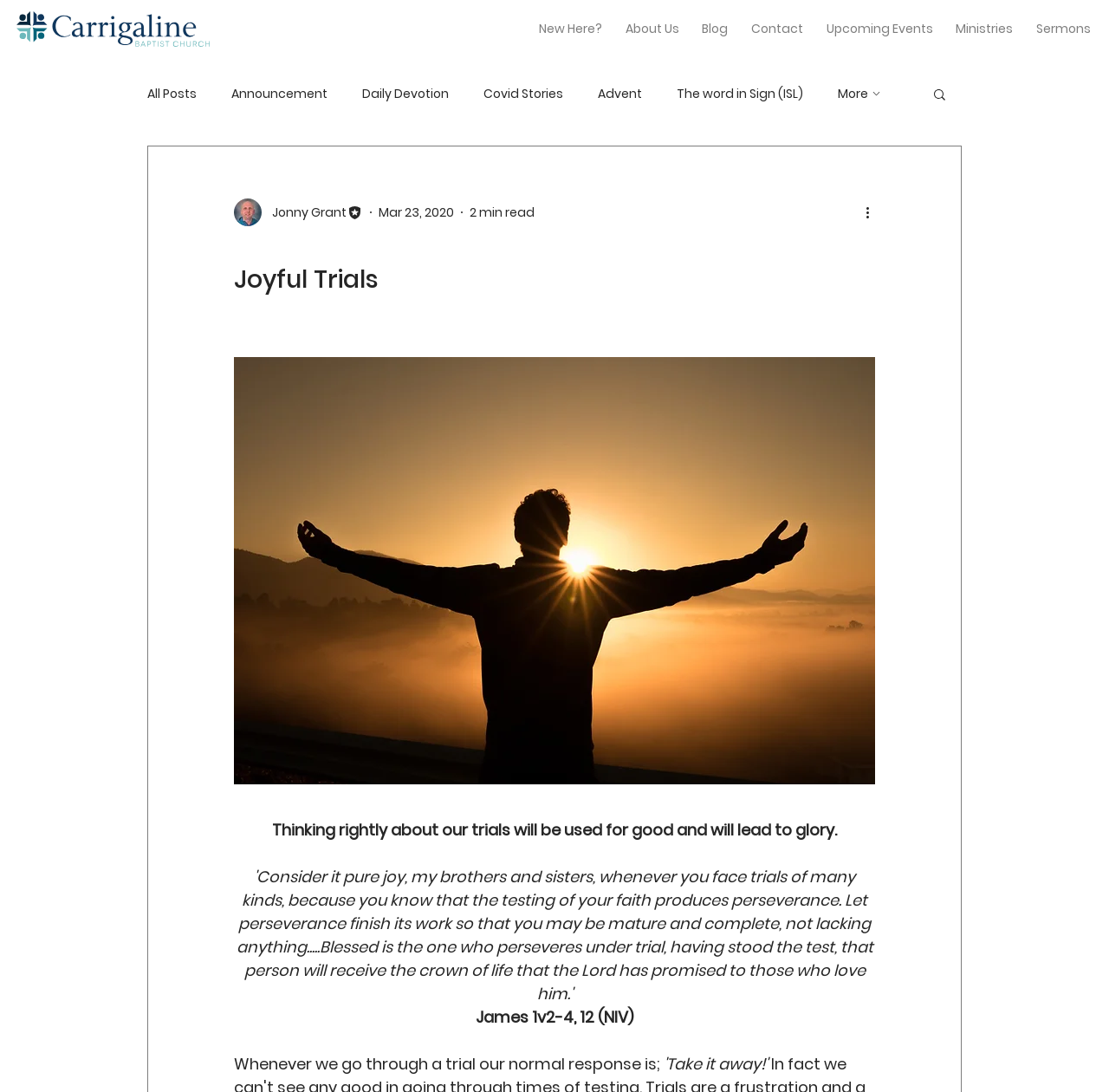What is the Bible verse mentioned in the blog post?
Provide an in-depth answer to the question, covering all aspects.

I looked at the blog post content and found the Bible verse 'James 1v2-4, 12 (NIV)' mentioned, which is a StaticText element.